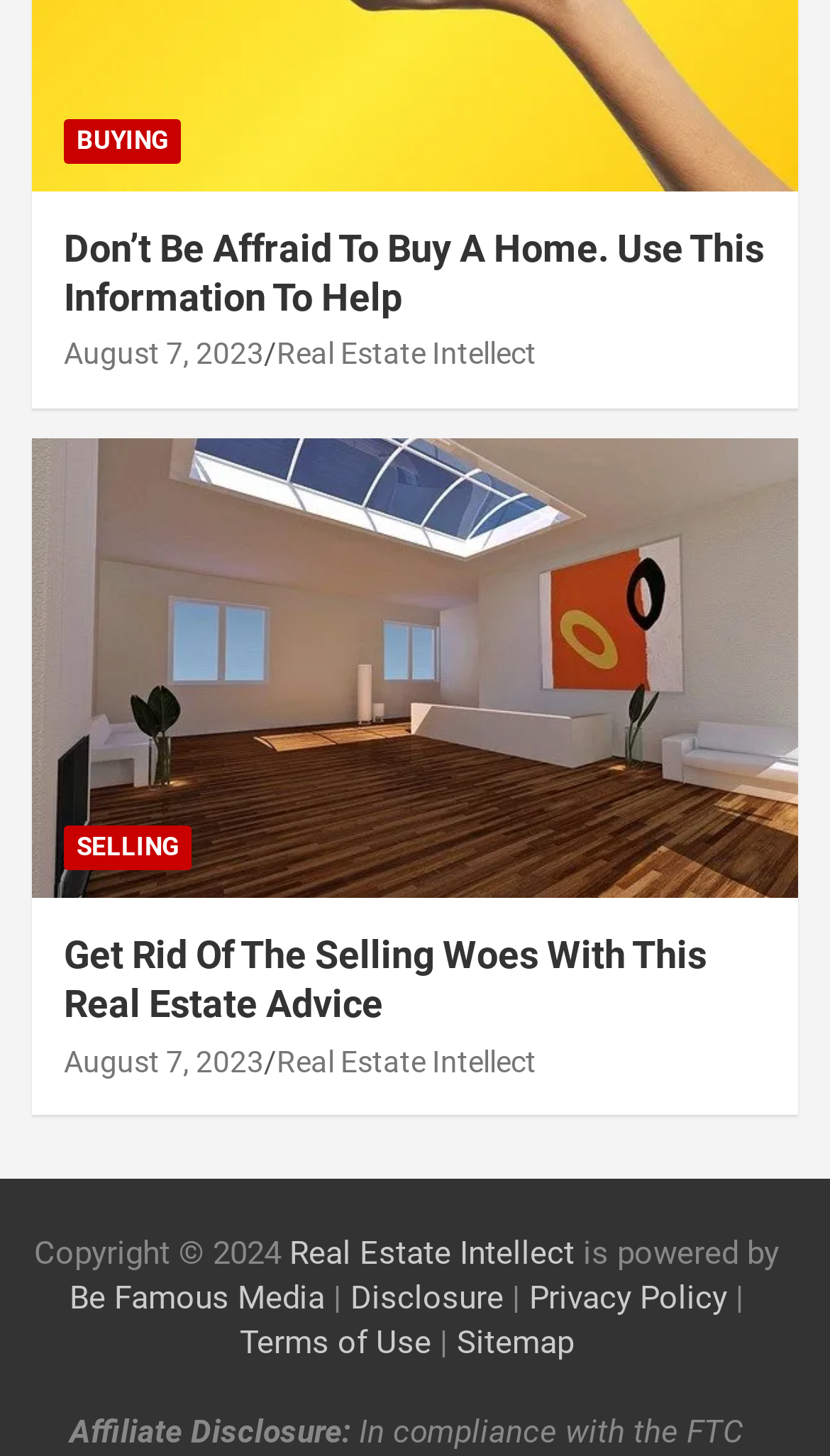Determine the bounding box for the UI element described here: "Buying".

[0.077, 0.082, 0.218, 0.112]